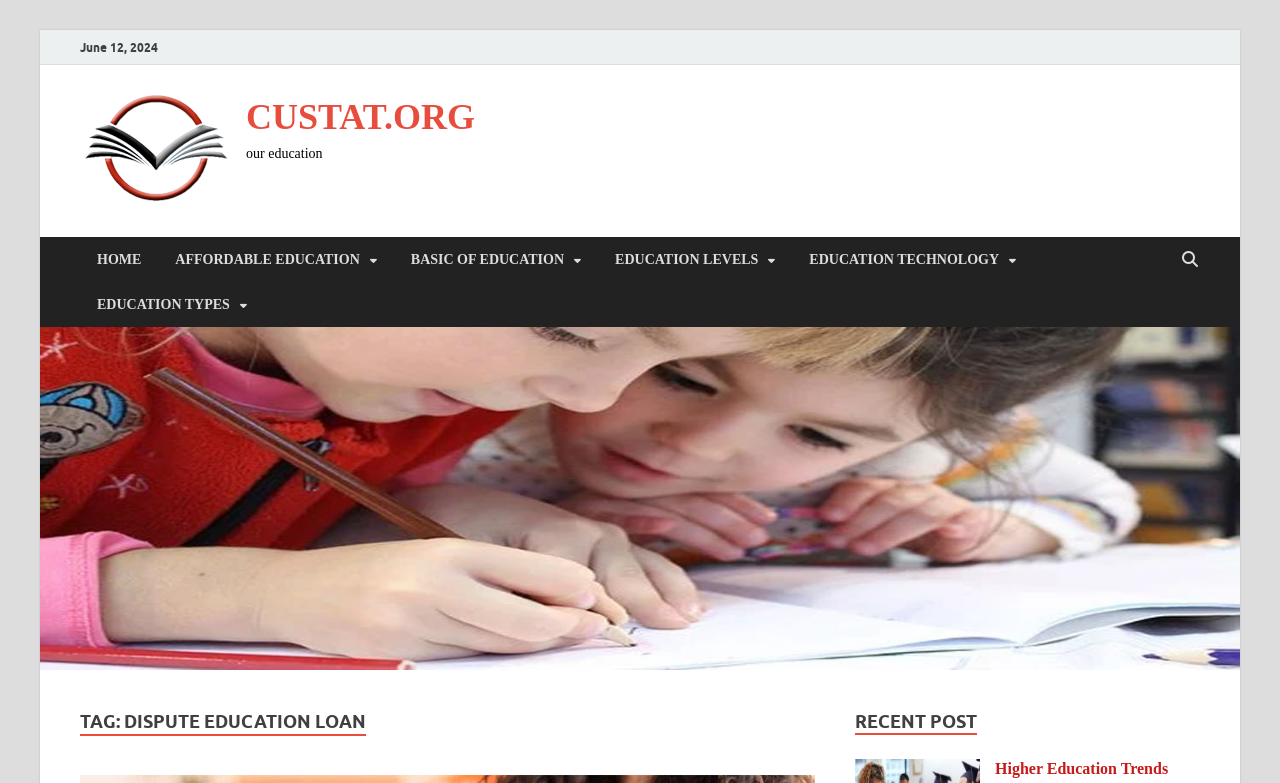Find the bounding box coordinates of the element to click in order to complete the given instruction: "explore AFFORDABLE EDUCATION."

[0.124, 0.303, 0.308, 0.36]